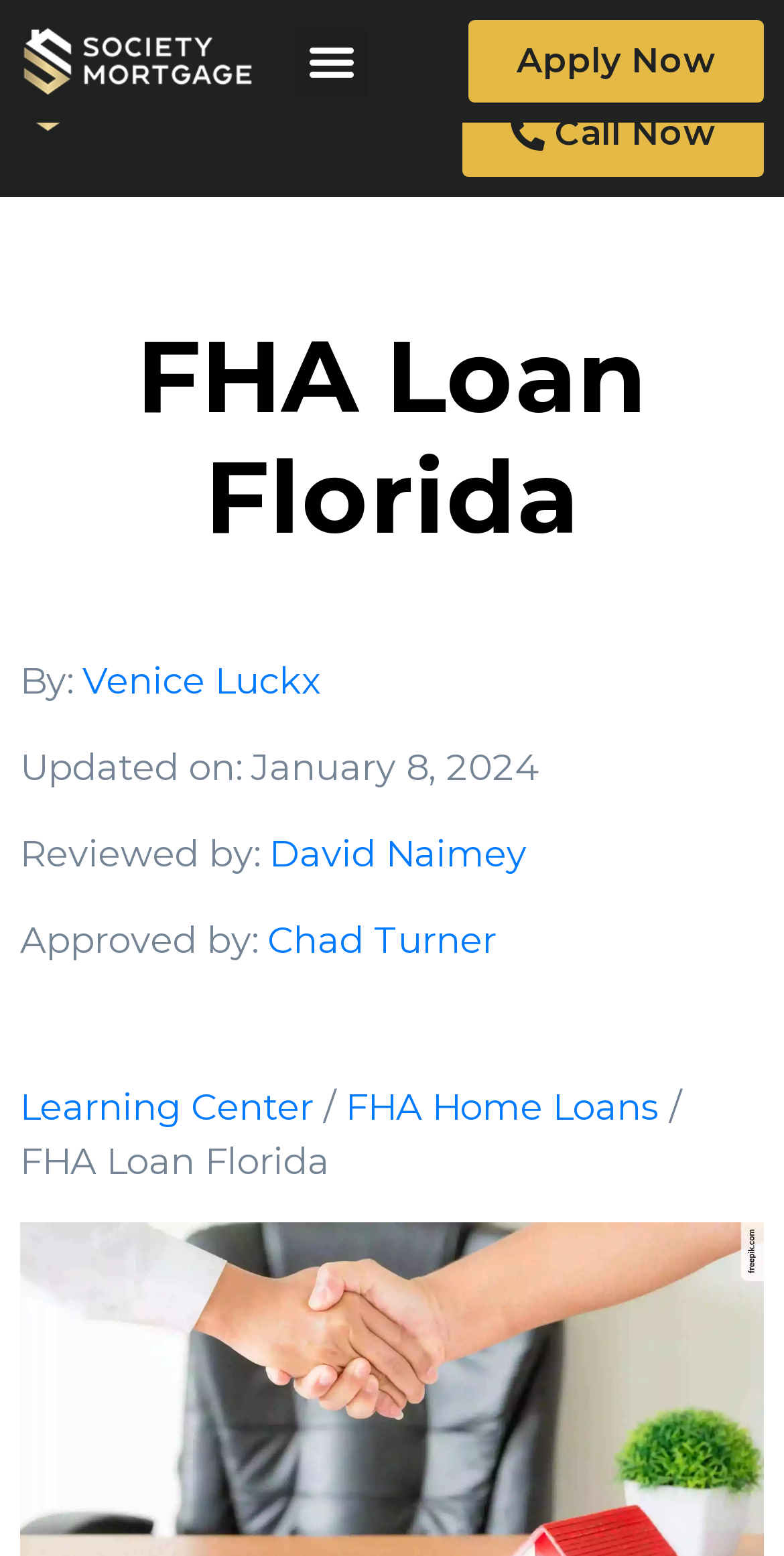Please find the bounding box coordinates of the section that needs to be clicked to achieve this instruction: "Learn about 'What is Cloud Hosting'".

None